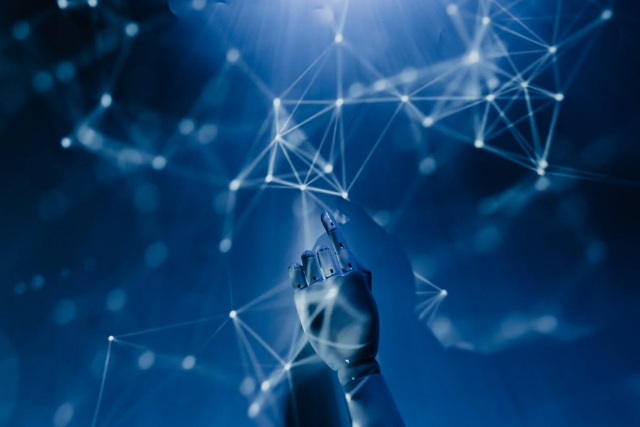What is the role of AI in the scene?
Look at the image and answer the question with a single word or phrase.

enhancing human capabilities